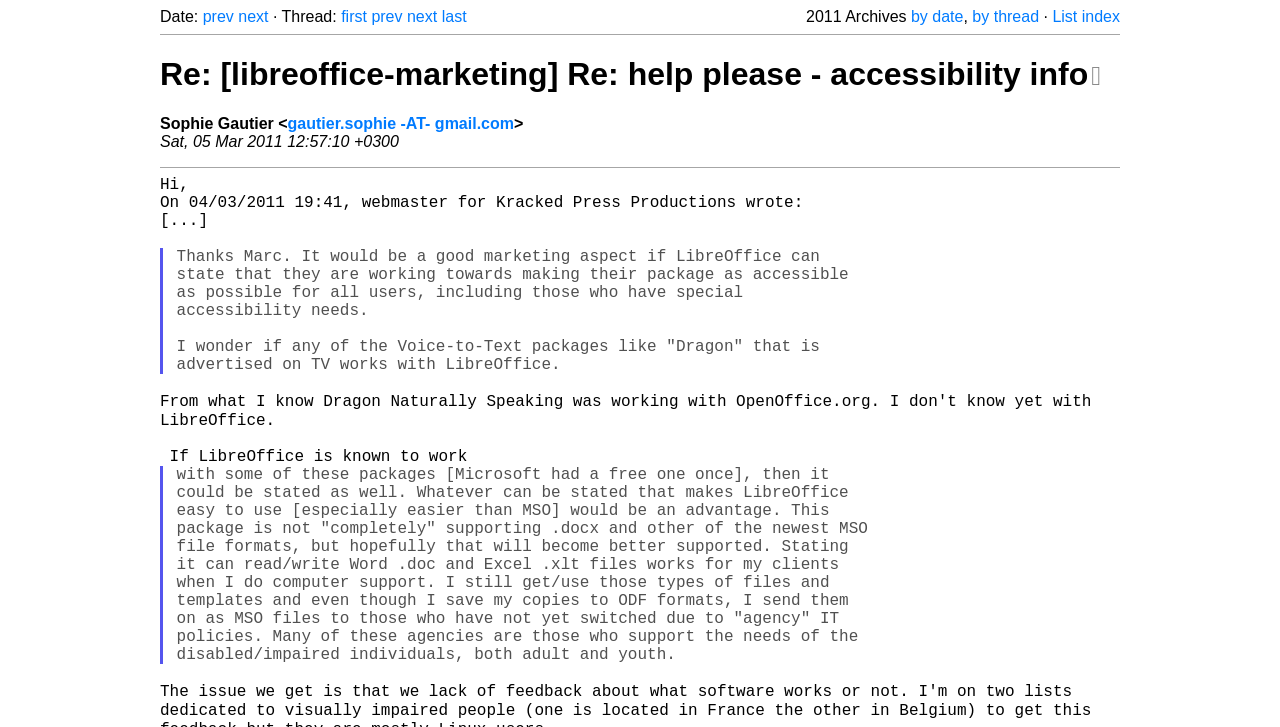Provide an in-depth caption for the webpage.

The webpage appears to be an archived mailing list thread from The Document Foundation. At the top, there is a navigation section with links to "prev", "next", "first", and "last" pages, as well as a "Thread" label. Below this, there is a date label "2011 Archives" with links to sort the archives by date or thread.

The main content of the page is a single email thread, with the subject "Re: [libreoffice-marketing] Re: help please - accessibility info". The email is from Sophie Gautier, sent on March 5, 2011. The email content is divided into sections, with quotes from a previous email by "webmaster for Kracked Press Productions".

The email discusses the accessibility of LibreOffice, with the original poster asking about the software's compatibility with voice-to-text packages like Dragon Naturally Speaking. The response from Sophie Gautier suggests that LibreOffice should emphasize its efforts to make the software accessible to users with special needs, and mentions that the software can already read and write Word and Excel files.

There are two blockquote sections within the email, which contain quotes from the previous email. The first blockquote discusses the potential marketing benefits of highlighting LibreOffice's accessibility features, while the second blockquote mentions the limitations of LibreOffice's support for newer Microsoft file formats.

Overall, the webpage is a discussion thread about the accessibility of LibreOffice, with a focus on its compatibility with voice-to-text software and its potential marketing benefits.